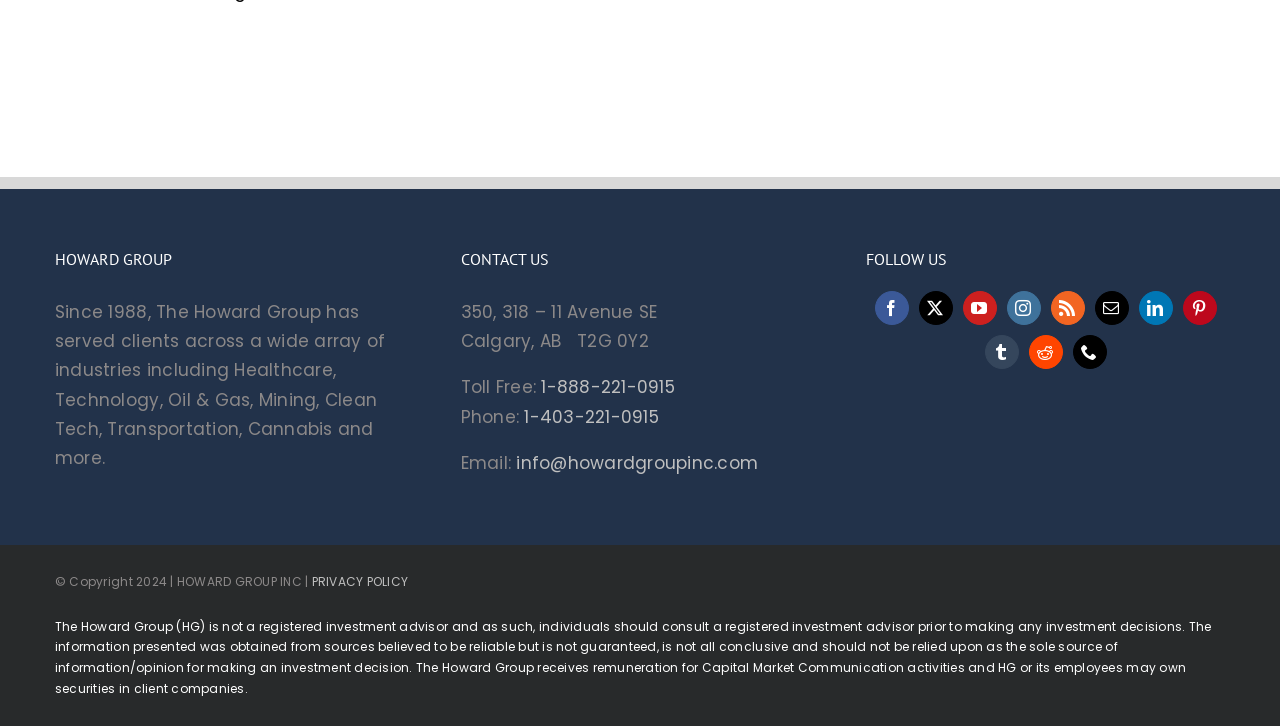Use a single word or phrase to answer the question:
What is the copyright year of the company?

2024